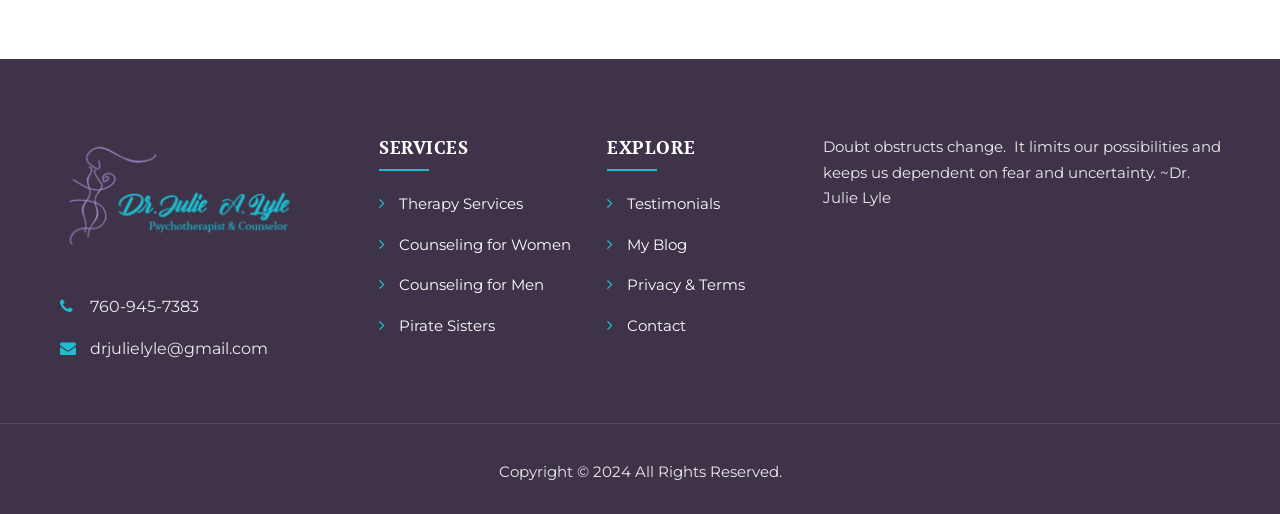Point out the bounding box coordinates of the section to click in order to follow this instruction: "contact Dr. Julie Lyle".

[0.07, 0.578, 0.155, 0.615]